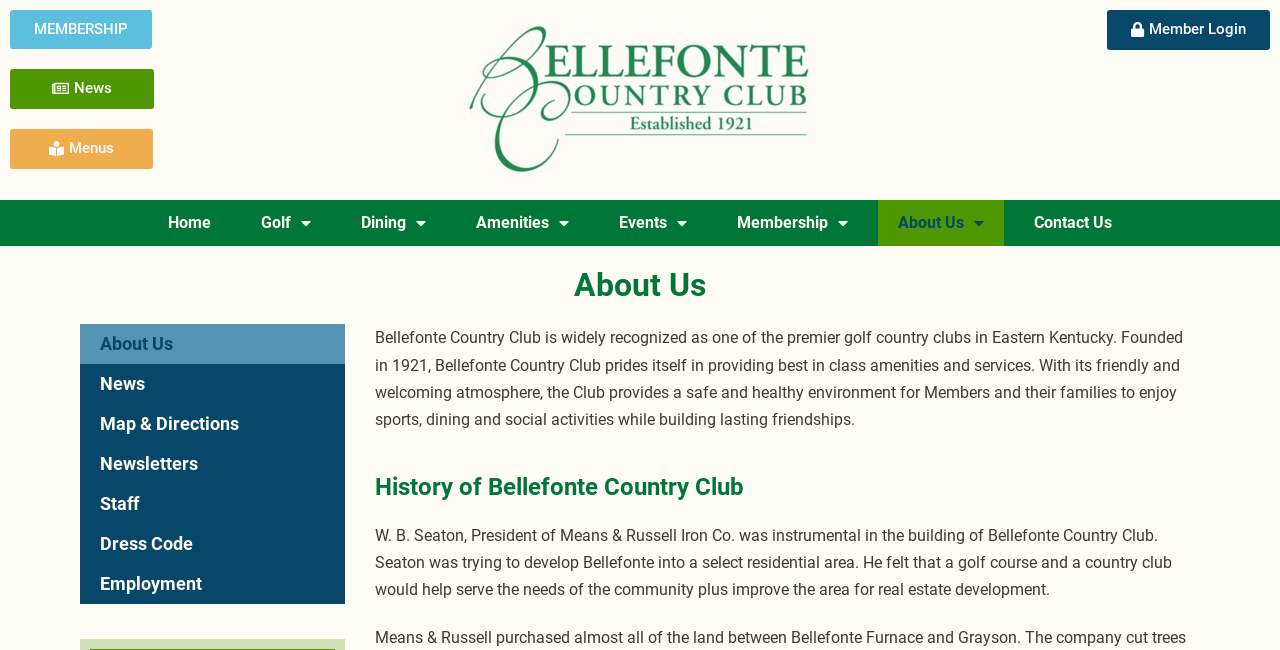How many links are there in the top navigation menu?
By examining the image, provide a one-word or phrase answer.

7